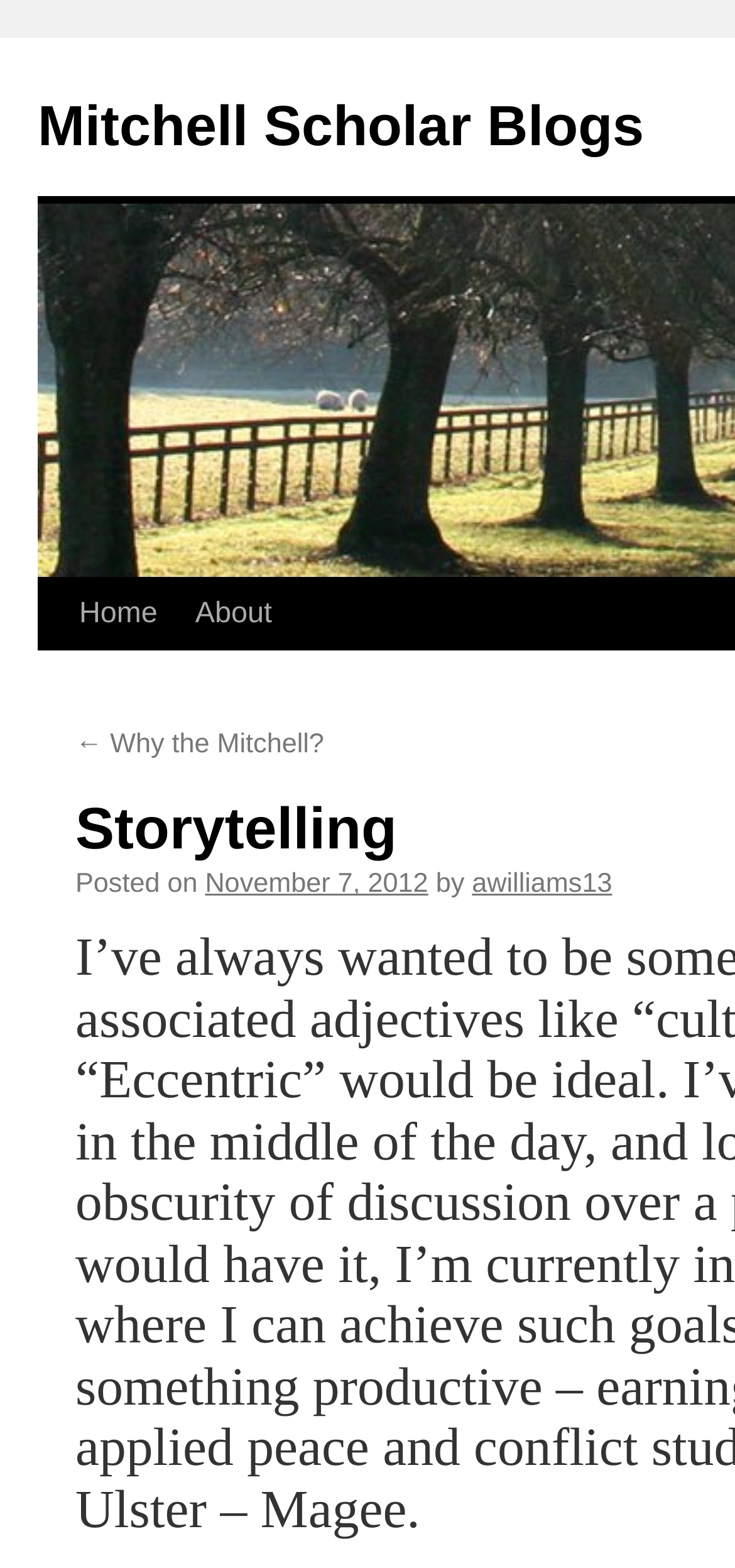Determine the bounding box coordinates for the HTML element mentioned in the following description: "Mitchell Scholar Blogs". The coordinates should be a list of four floats ranging from 0 to 1, represented as [left, top, right, bottom].

[0.051, 0.061, 0.876, 0.101]